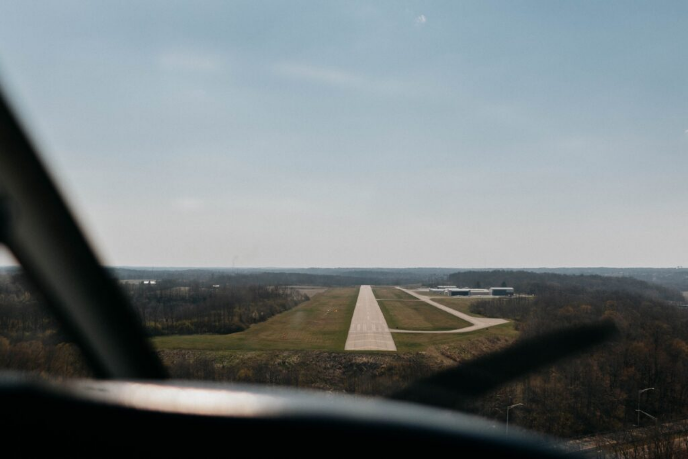Provide a one-word or one-phrase answer to the question:
What is the purpose of the runway in the image?

Takeoff or landing